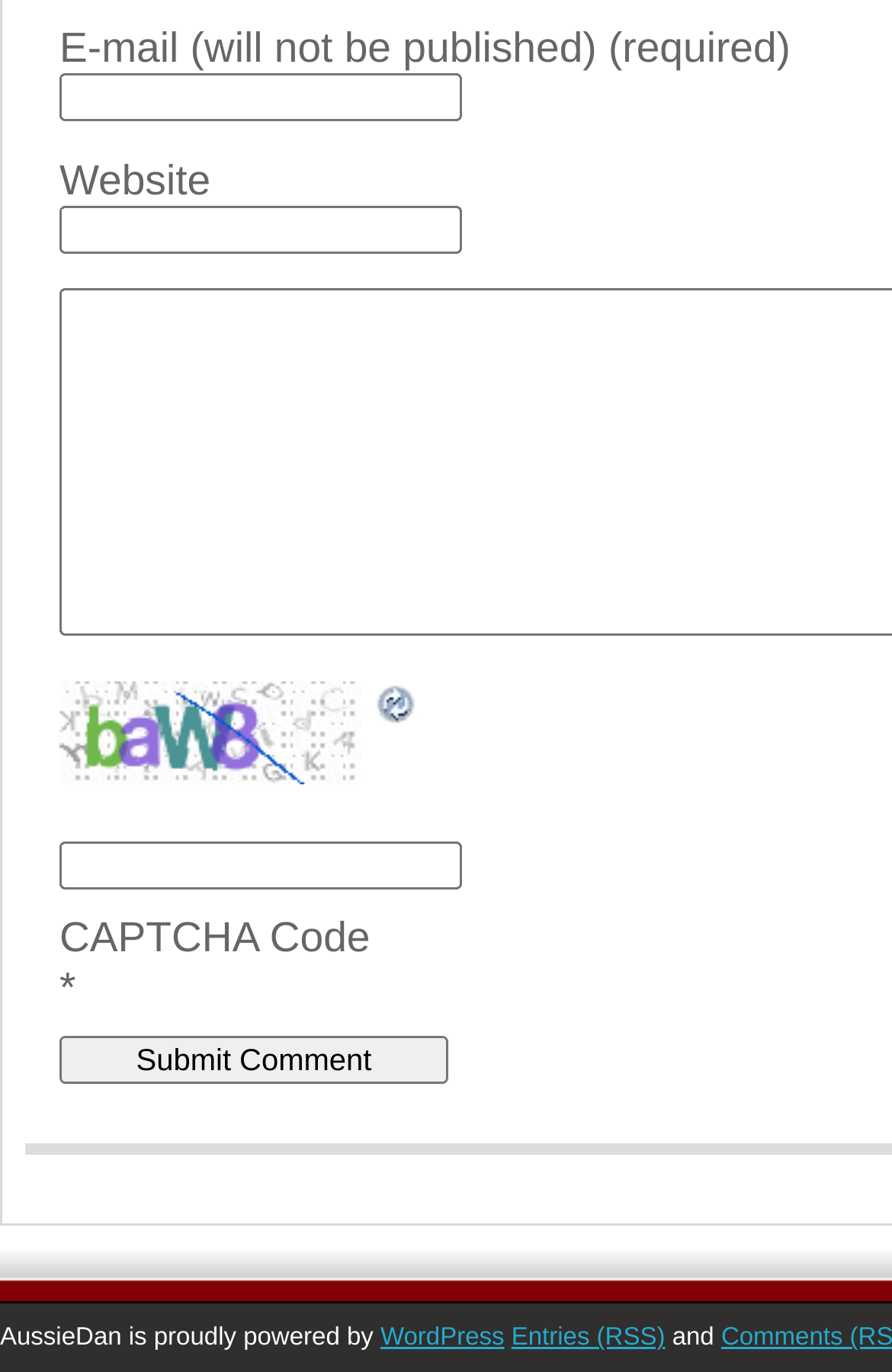Can you show the bounding box coordinates of the region to click on to complete the task described in the instruction: "Submit comment"?

[0.067, 0.755, 0.503, 0.79]